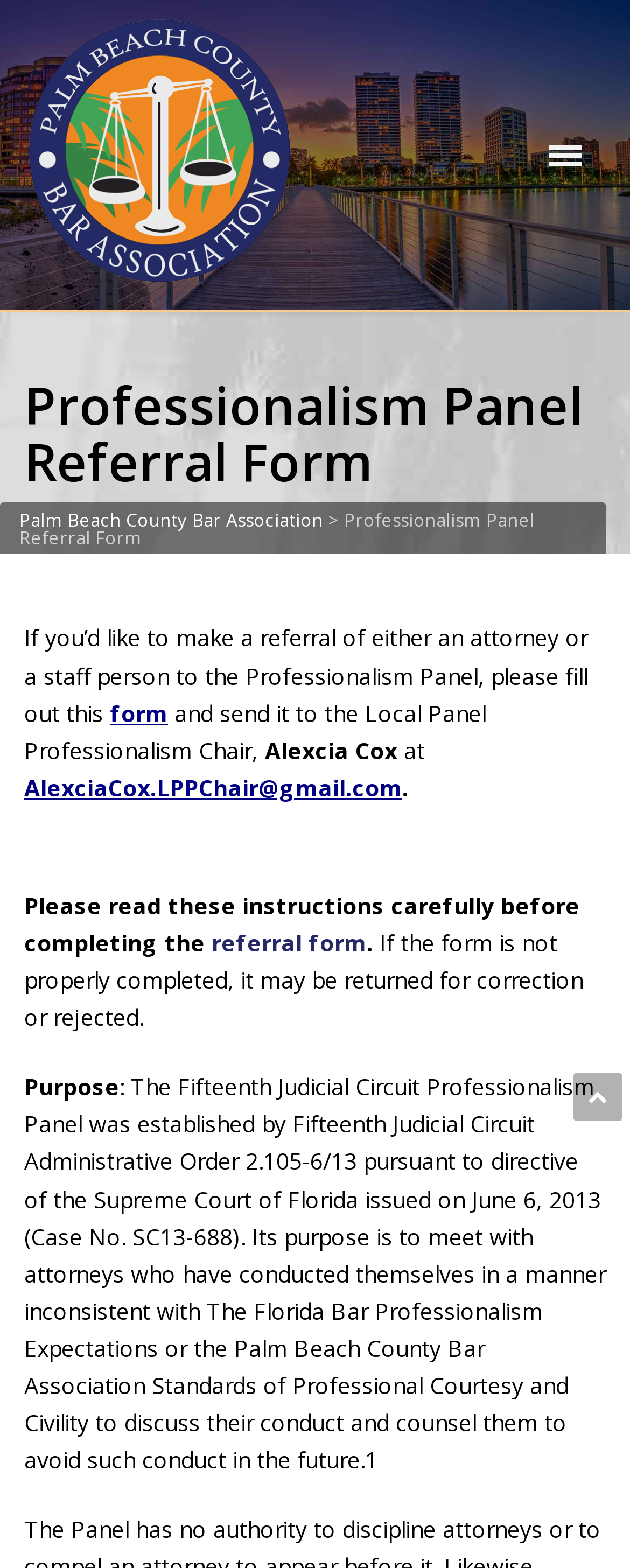With reference to the screenshot, provide a detailed response to the question below:
What is the purpose of the Professionalism Panel?

The purpose of the Professionalism Panel is to meet with attorneys who have conducted themselves in a manner inconsistent with The Florida Bar Professionalism Expectations or the Palm Beach County Bar Association Standards of Professional Courtesy and Civility to discuss their conduct and counsel them to avoid such conduct in the future.